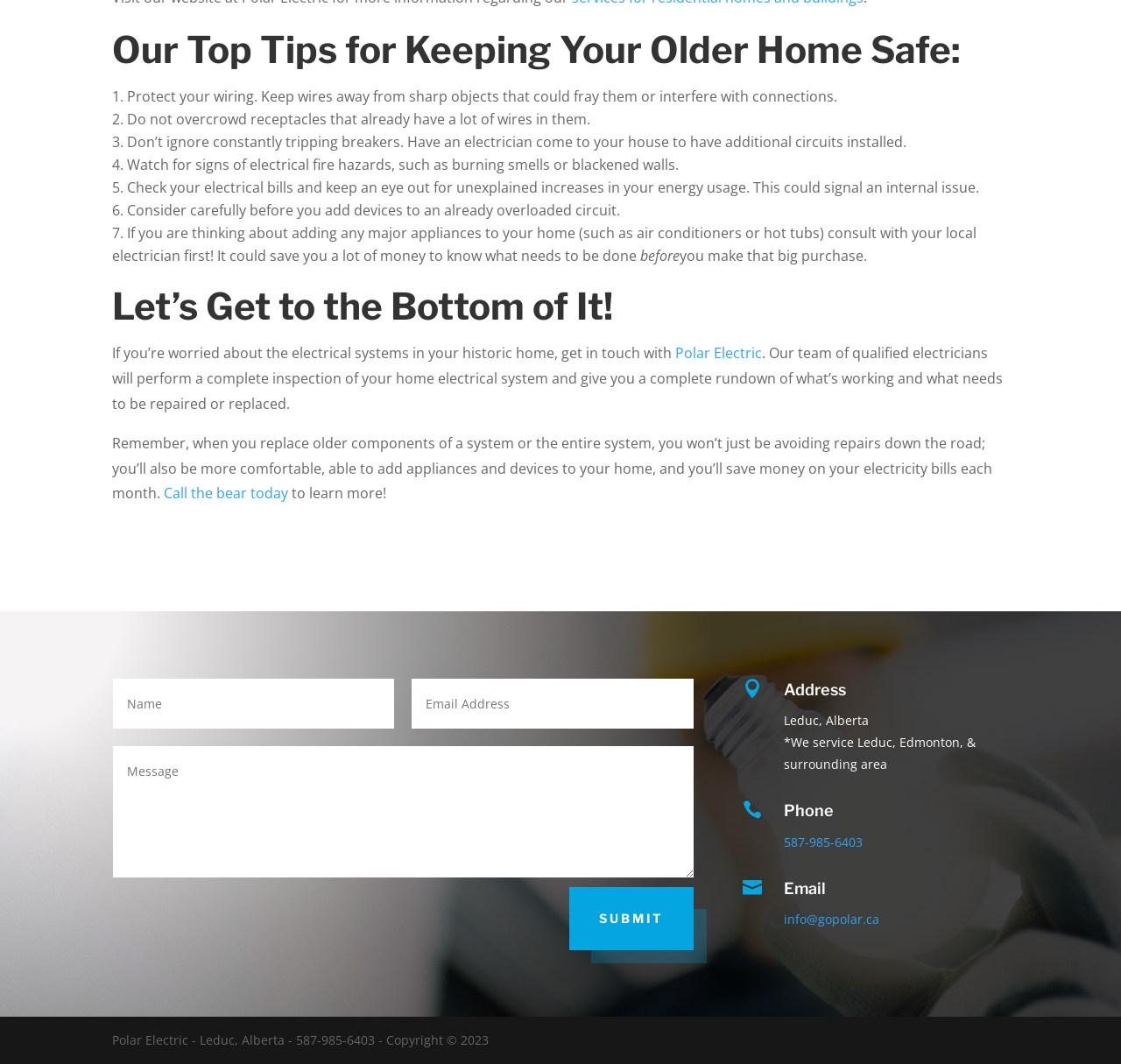Point out the bounding box coordinates of the section to click in order to follow this instruction: "Click the '587-985-6403' phone number link".

[0.699, 0.783, 0.77, 0.799]